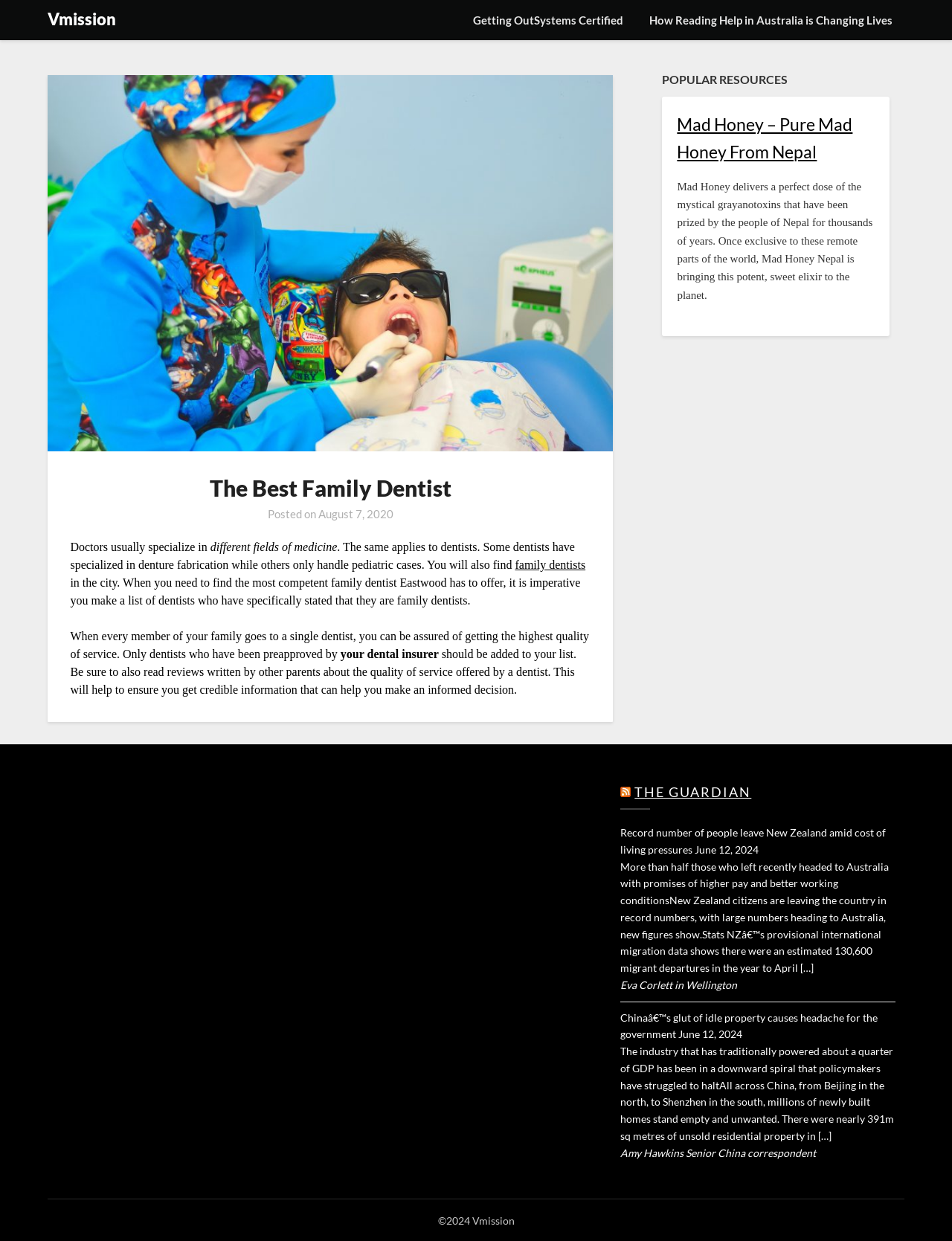Please specify the bounding box coordinates of the clickable region to carry out the following instruction: "Learn more about Mad Honey from Nepal". The coordinates should be four float numbers between 0 and 1, in the format [left, top, right, bottom].

[0.711, 0.092, 0.896, 0.131]